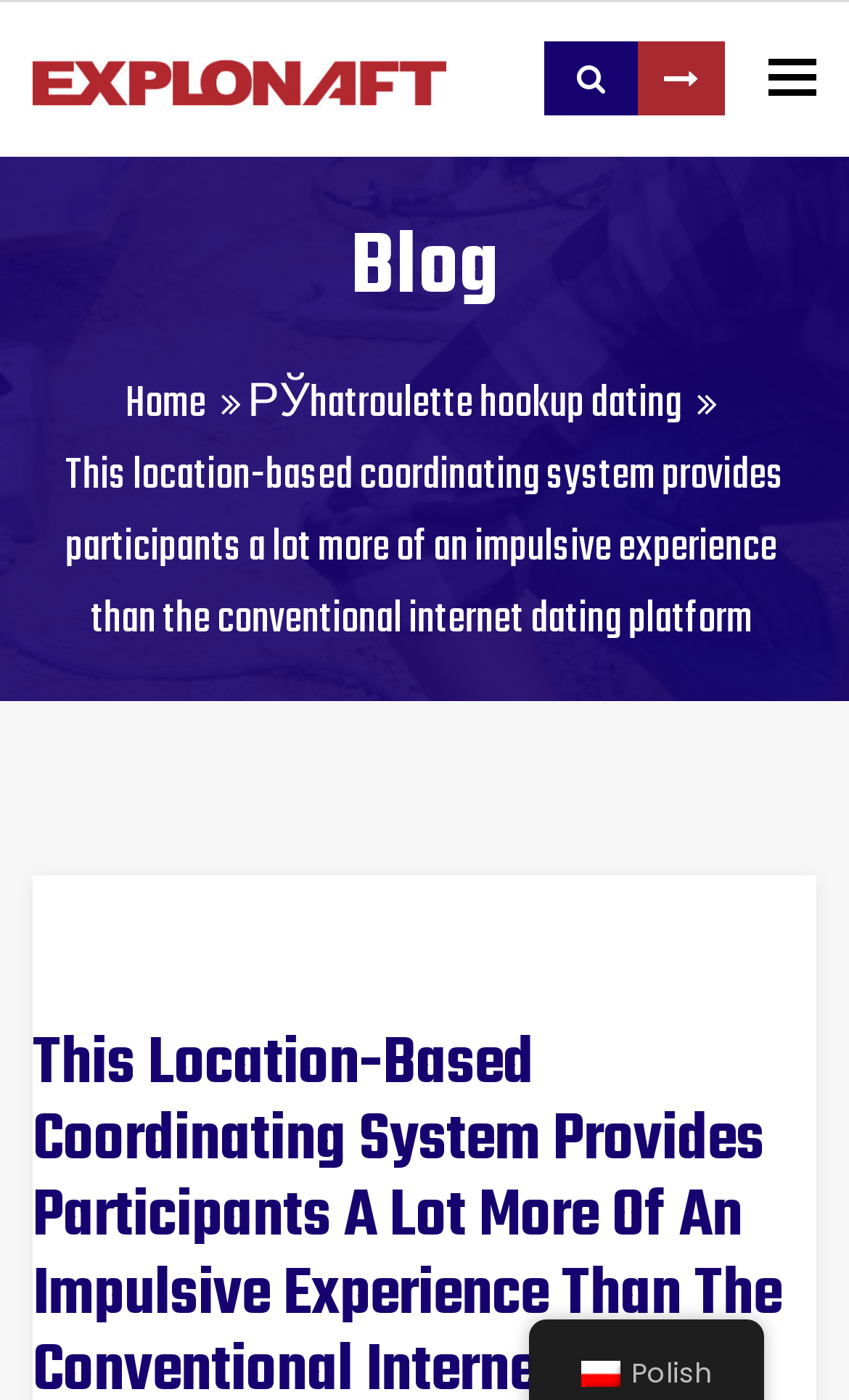Respond with a single word or short phrase to the following question: 
What is the topic of the blog section?

Dating